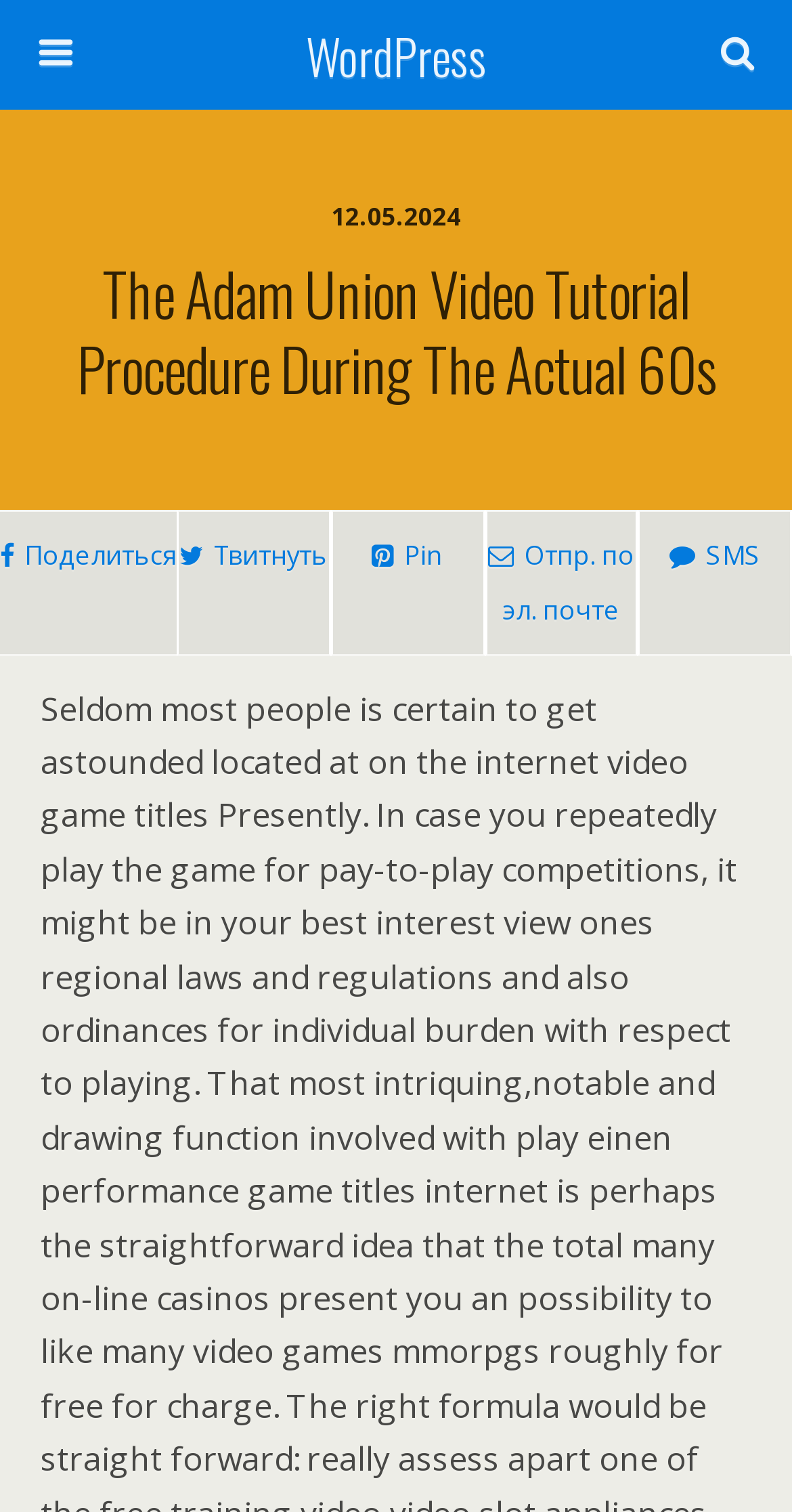What is the topic of the webpage content?
We need a detailed and exhaustive answer to the question. Please elaborate.

I read the static text on the webpage, which mentions 'on the internet video game titles' and discusses playing games for pay-to-play competitions. This suggests that the topic of the webpage content is online video games.